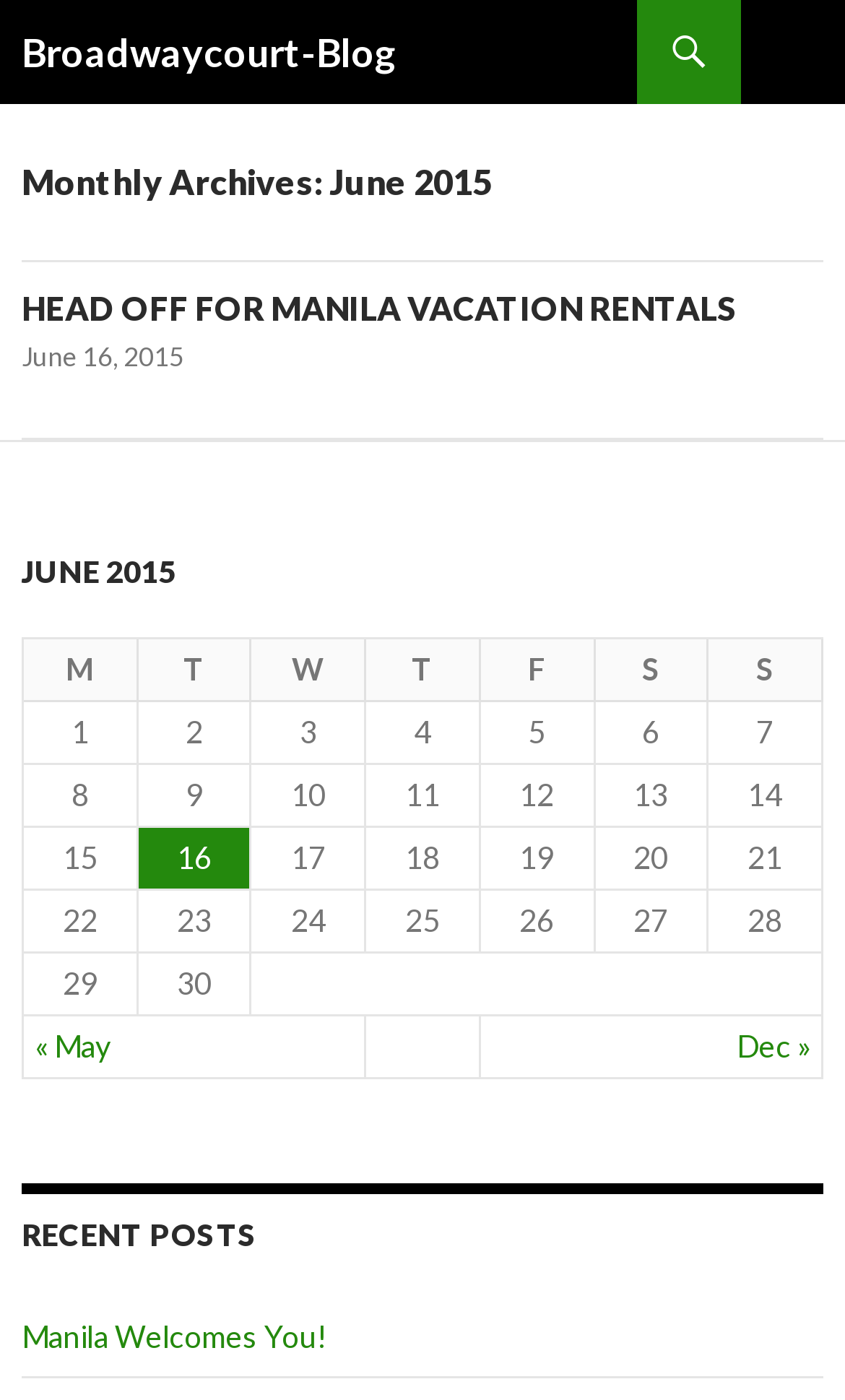Using the provided element description: "« May", determine the bounding box coordinates of the corresponding UI element in the screenshot.

[0.041, 0.734, 0.131, 0.76]